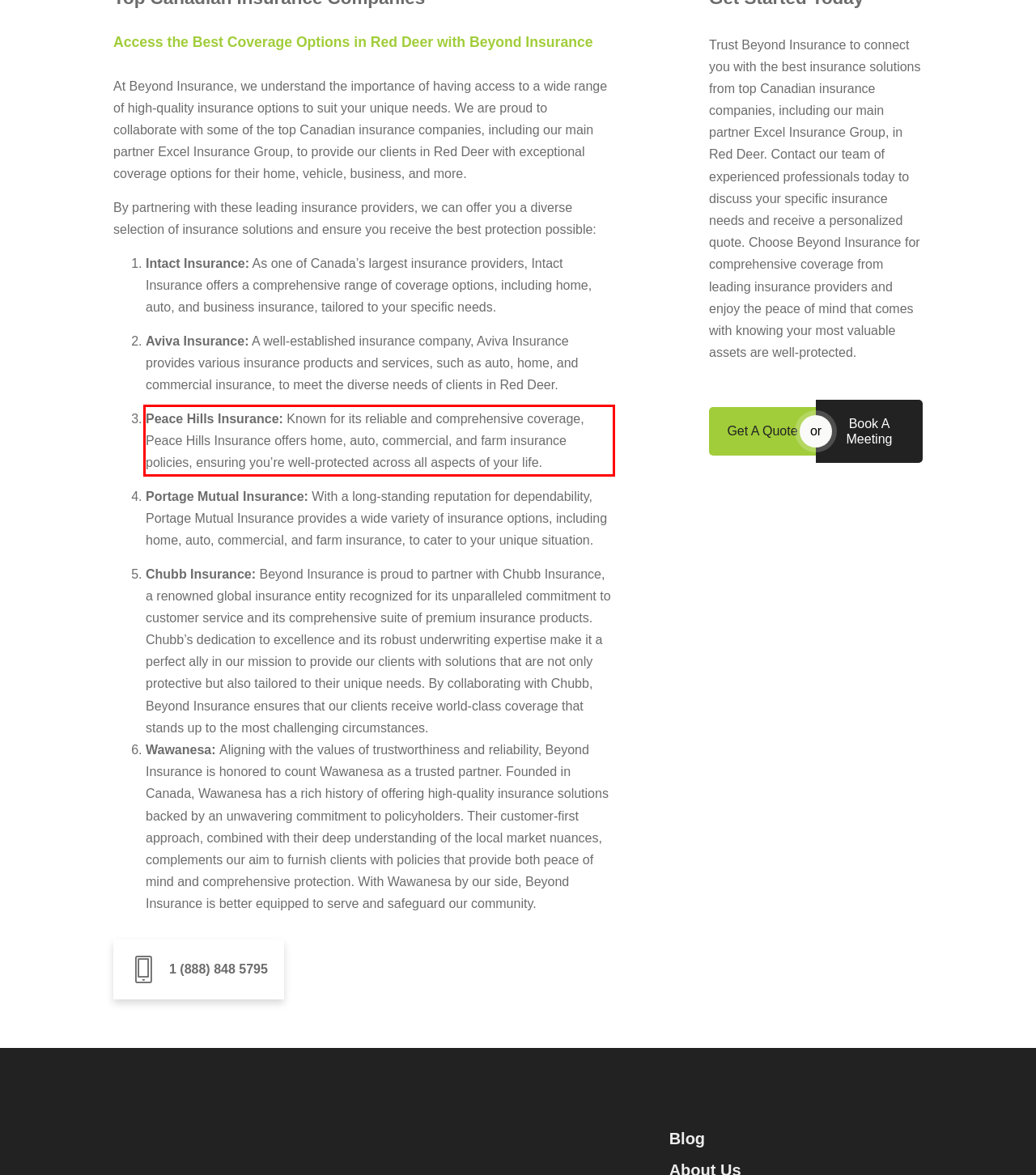Identify the red bounding box in the webpage screenshot and perform OCR to generate the text content enclosed.

Peace Hills Insurance: Known for its reliable and comprehensive coverage, Peace Hills Insurance offers home, auto, commercial, and farm insurance policies, ensuring you’re well-protected across all aspects of your life.